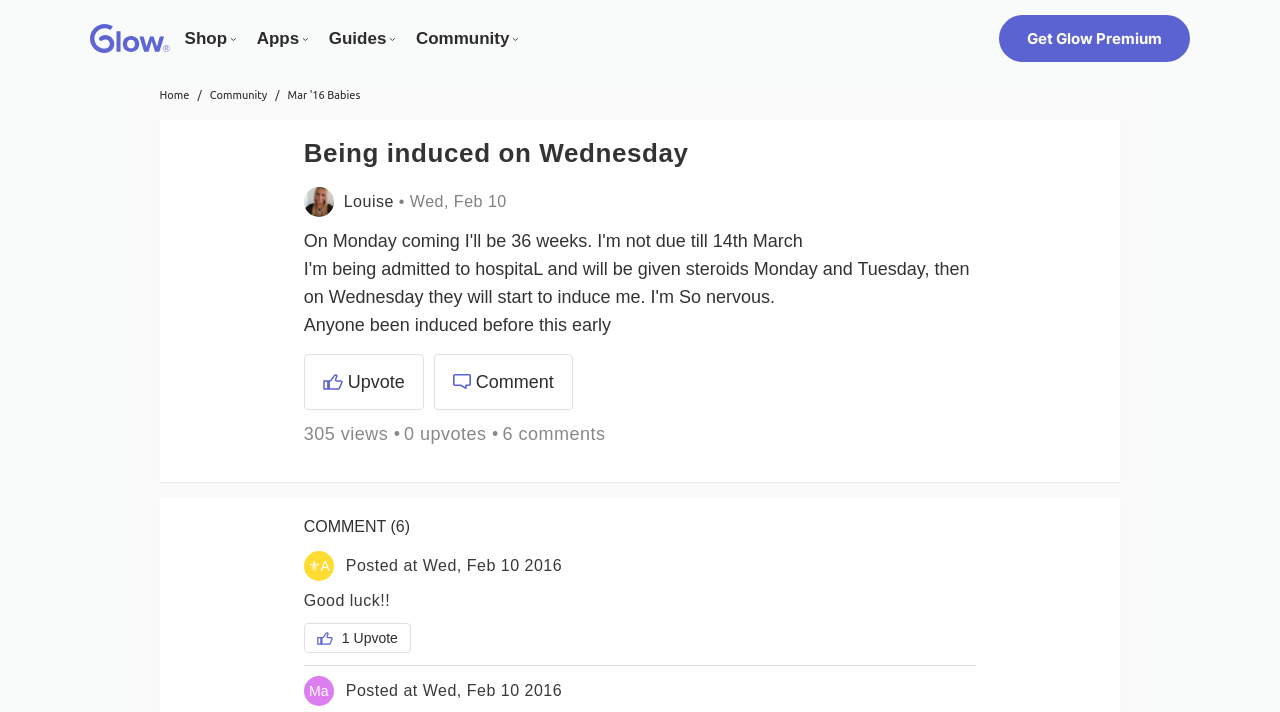Can you specify the bounding box coordinates for the region that should be clicked to fulfill this instruction: "Click on the 'Upvote' button".

[0.252, 0.525, 0.268, 0.548]